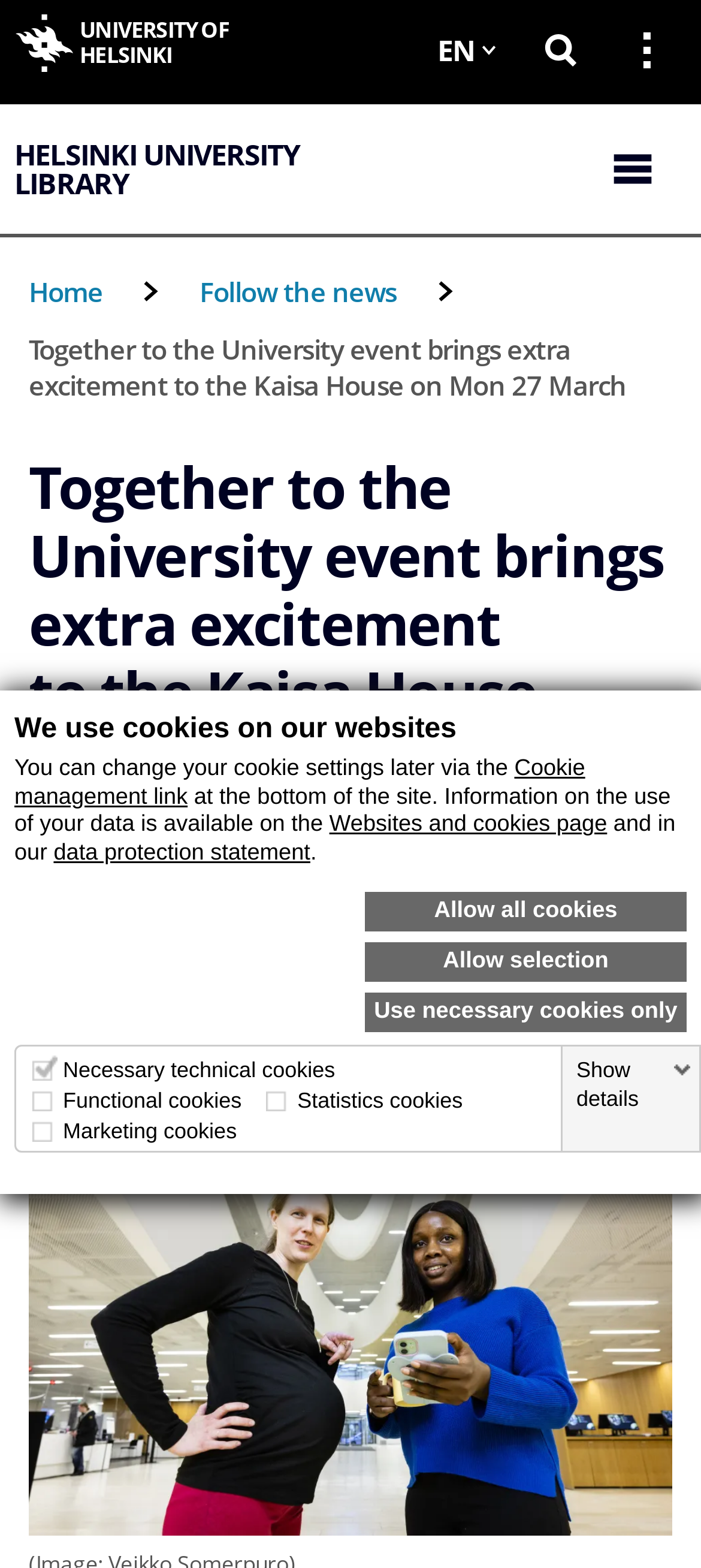What is the headline of the webpage?

Together to the University event brings extra excitement to the Kaisa House on Mon 27 March